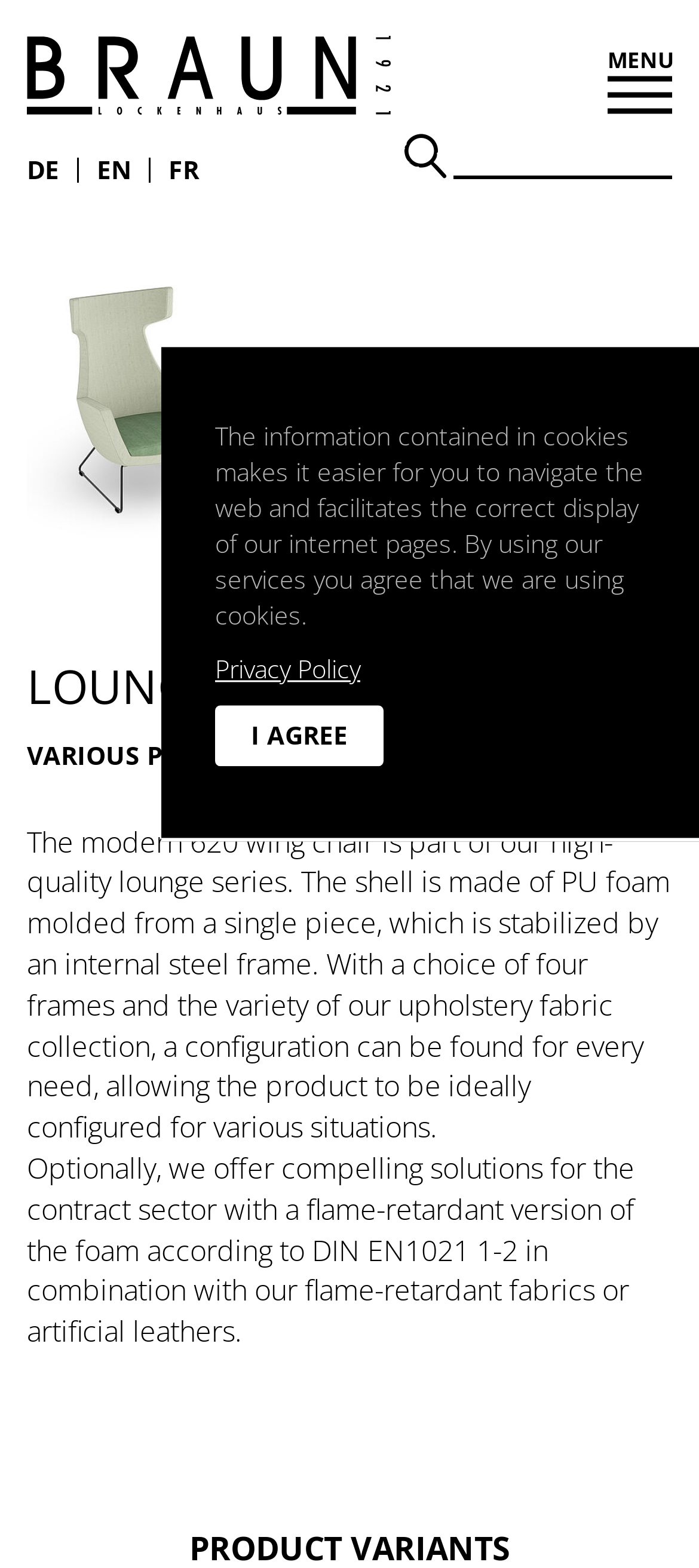Respond to the question below with a single word or phrase:
How many frame options are available for the lounge chair?

Four